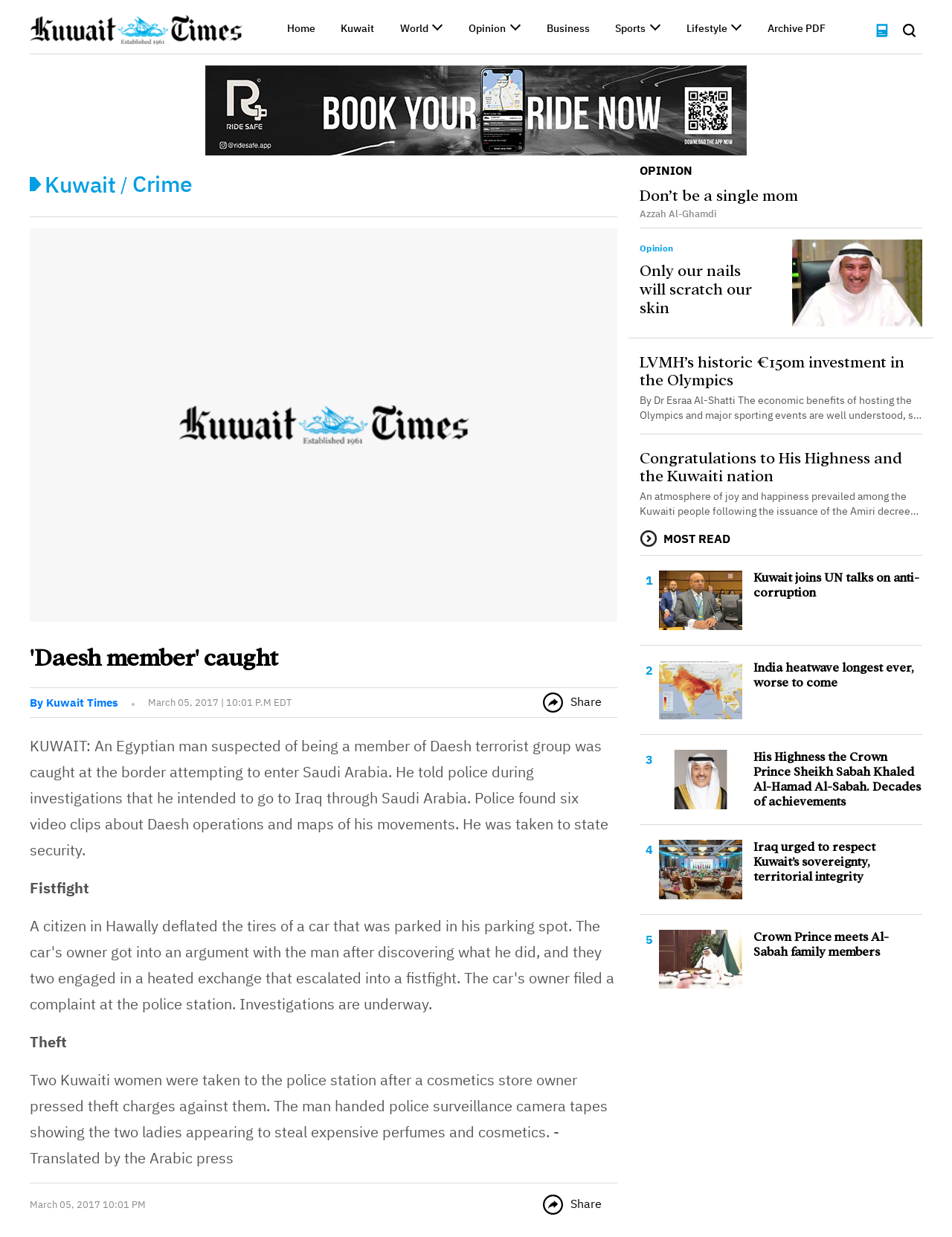Locate the bounding box coordinates of the region to be clicked to comply with the following instruction: "Read the article 'Daesh member' caught". The coordinates must be four float numbers between 0 and 1, in the form [left, top, right, bottom].

[0.031, 0.515, 0.648, 0.544]